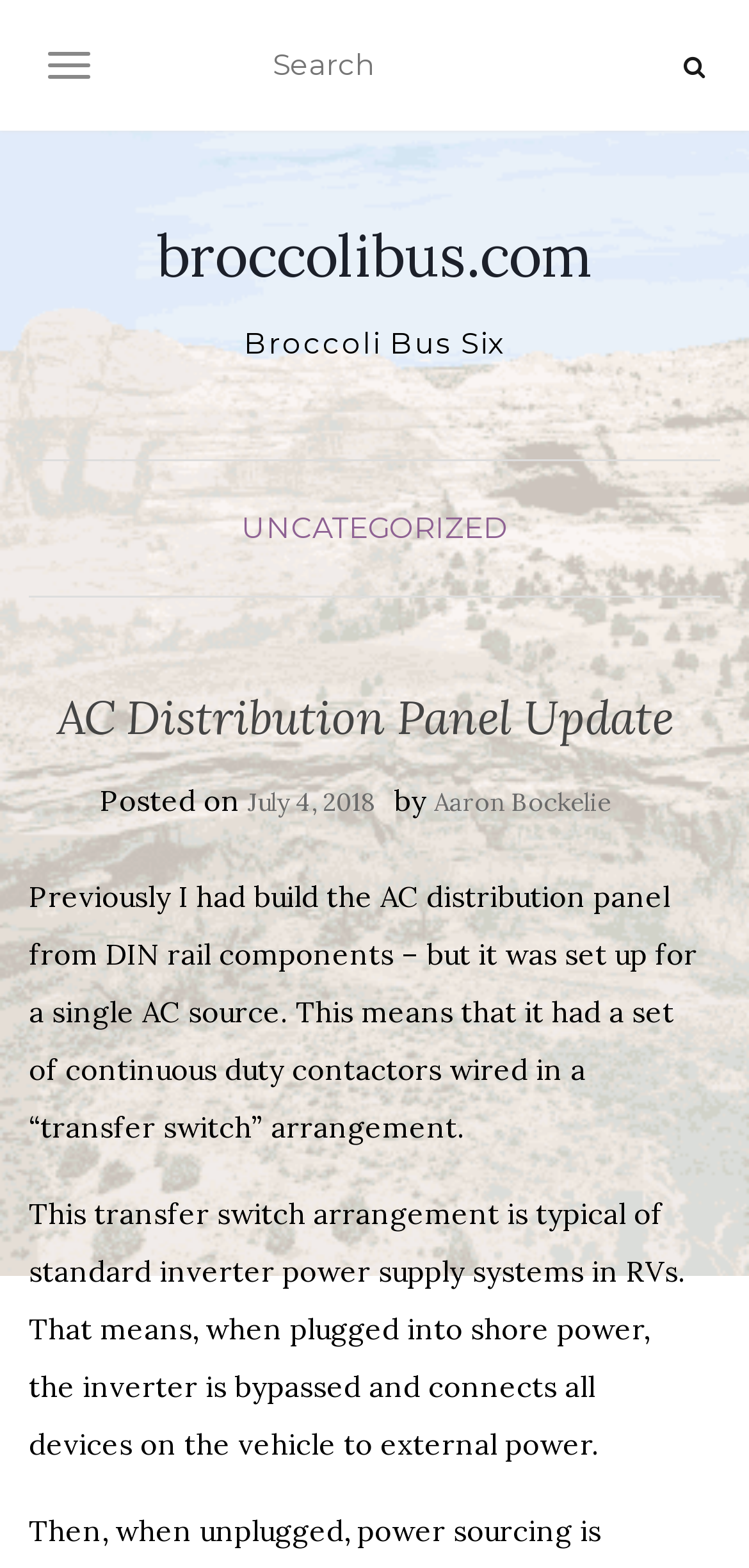What is the category of the article?
Please provide a detailed and thorough answer to the question.

I found the category of the article by looking at the link element with the text 'UNCATEGORIZED' which is located below the website name.